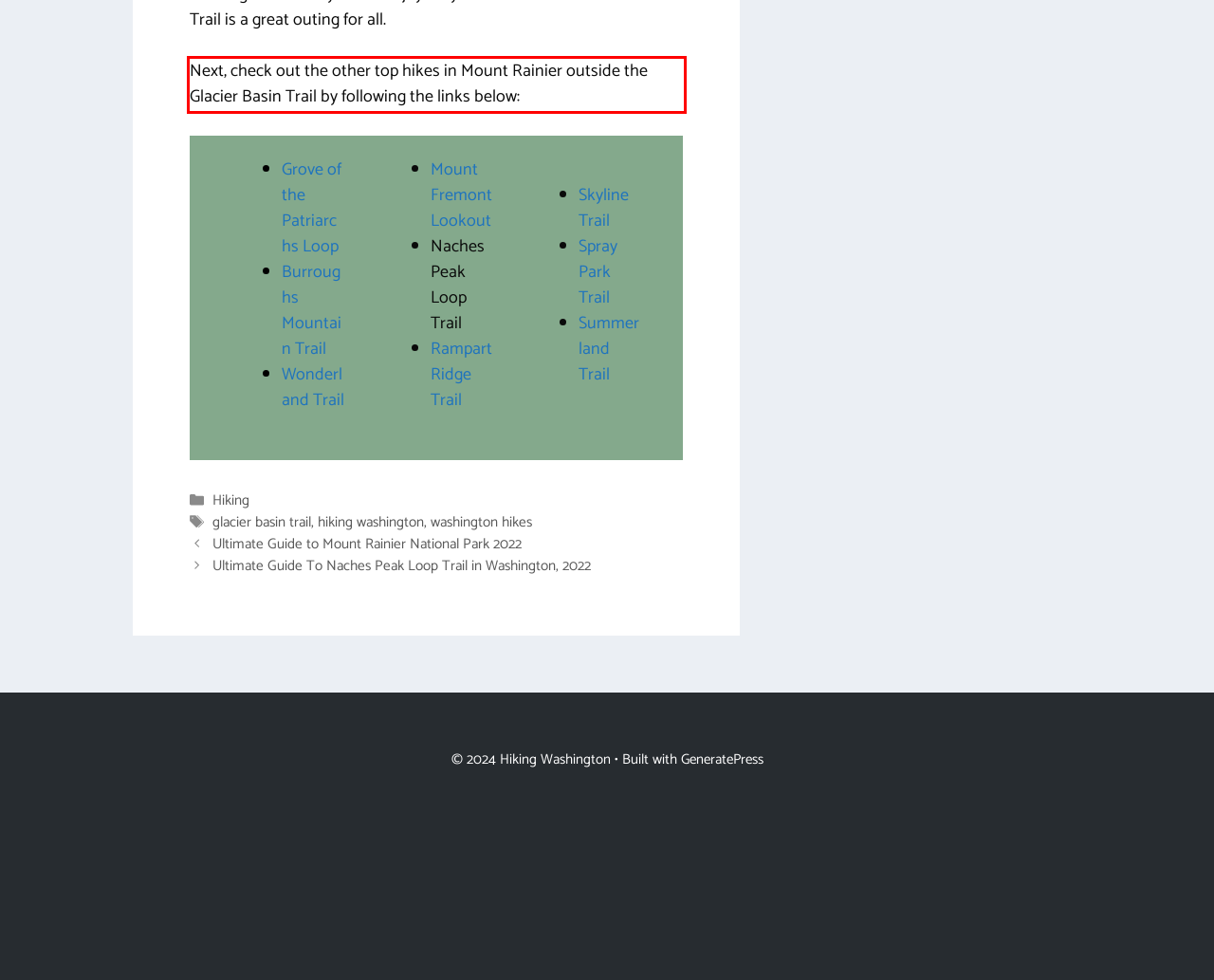In the given screenshot, locate the red bounding box and extract the text content from within it.

Next, check out the other top hikes in Mount Rainier outside the Glacier Basin Trail by following the links below: